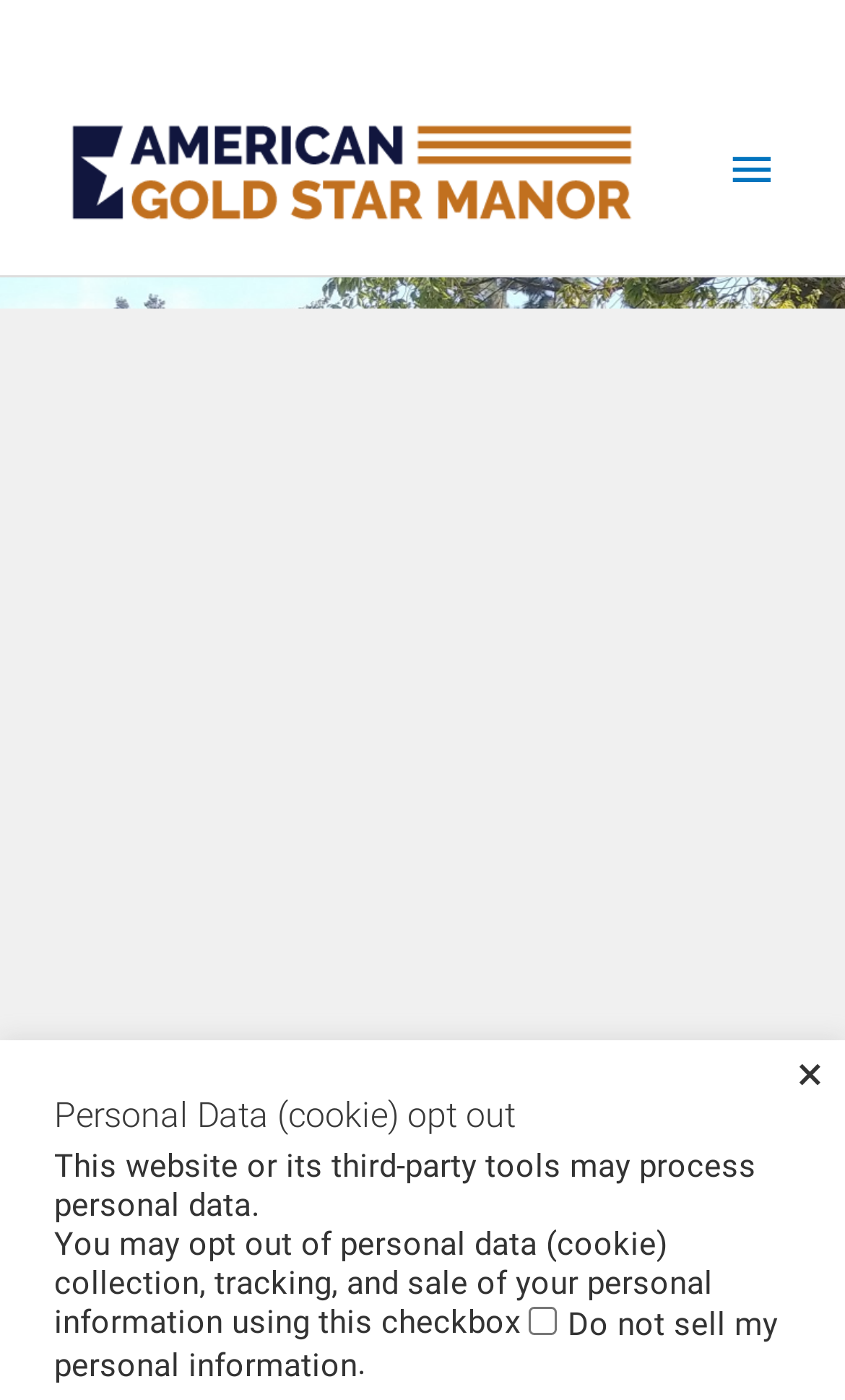Please determine the main heading text of this webpage.

American Gold Star Manor
Housing Assistance Grant